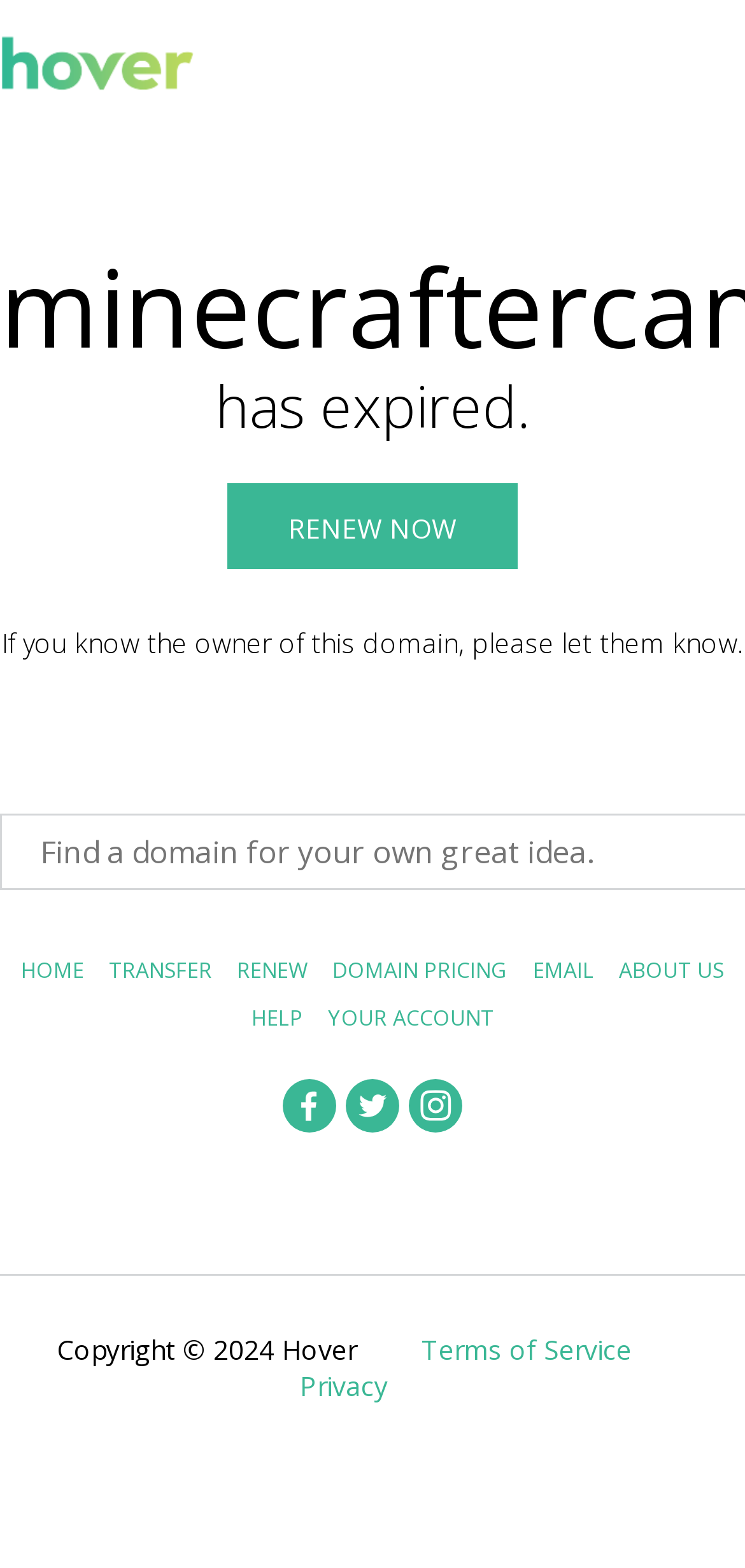Using floating point numbers between 0 and 1, provide the bounding box coordinates in the format (top-left x, top-left y, bottom-right x, bottom-right y). Locate the UI element described here: Transfer

[0.146, 0.609, 0.285, 0.628]